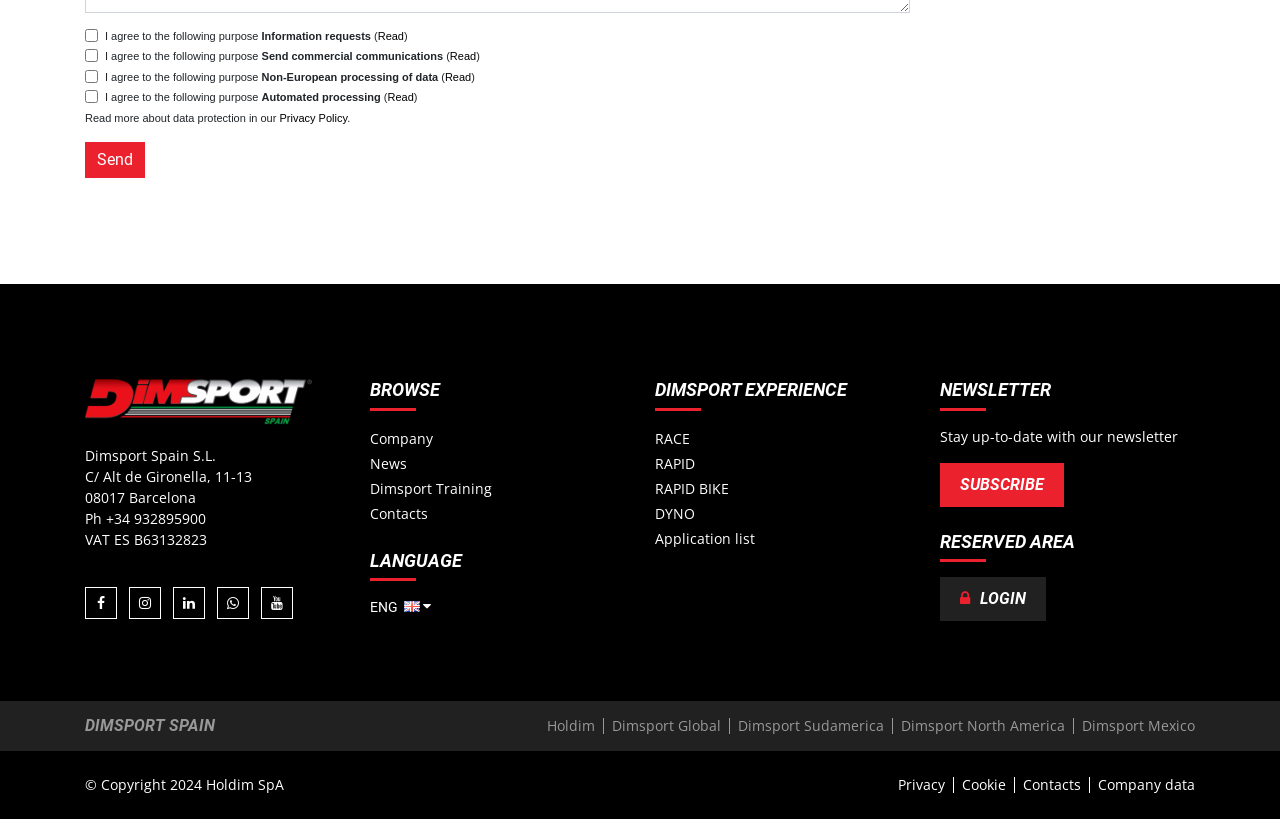Please identify the bounding box coordinates of the element I should click to complete this instruction: 'Read more about data protection in our Privacy Policy'. The coordinates should be given as four float numbers between 0 and 1, like this: [left, top, right, bottom].

[0.218, 0.136, 0.271, 0.151]